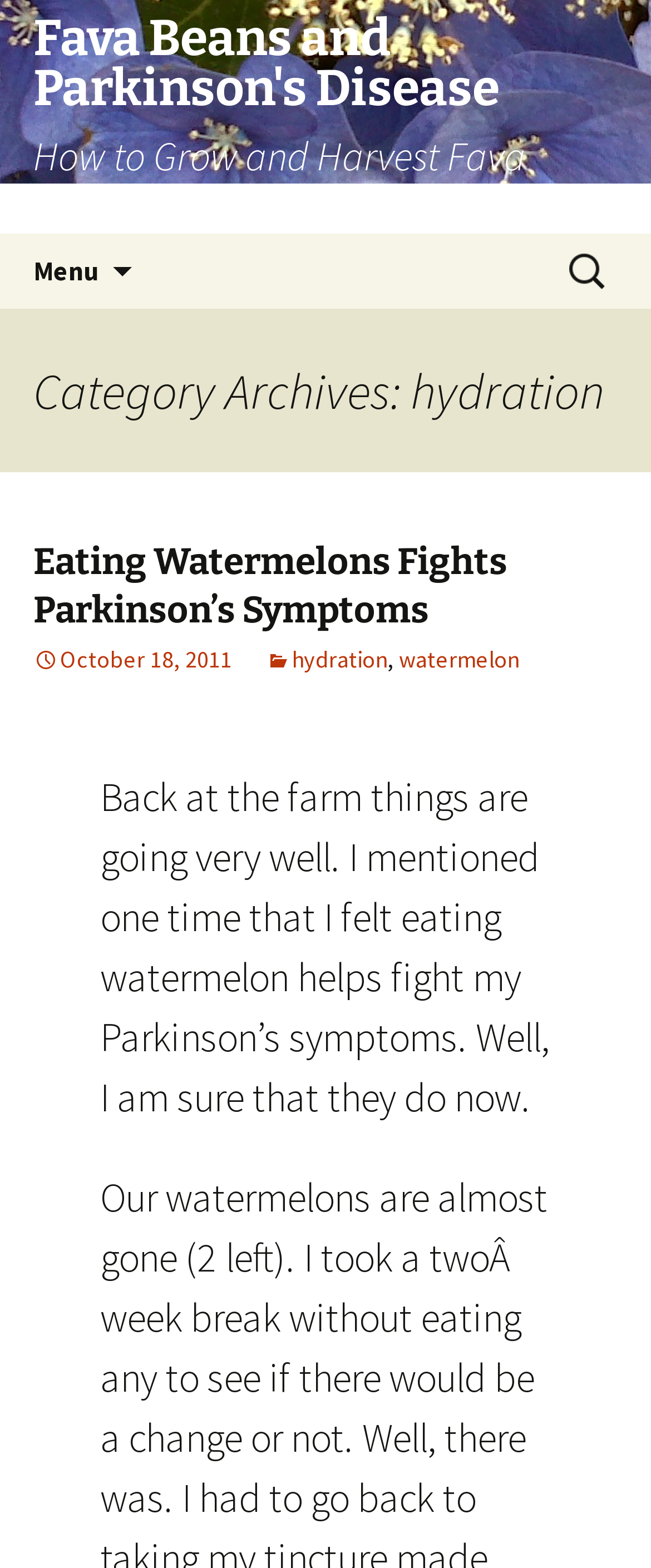What is the author of the first article?
Using the screenshot, give a one-word or short phrase answer.

Not specified